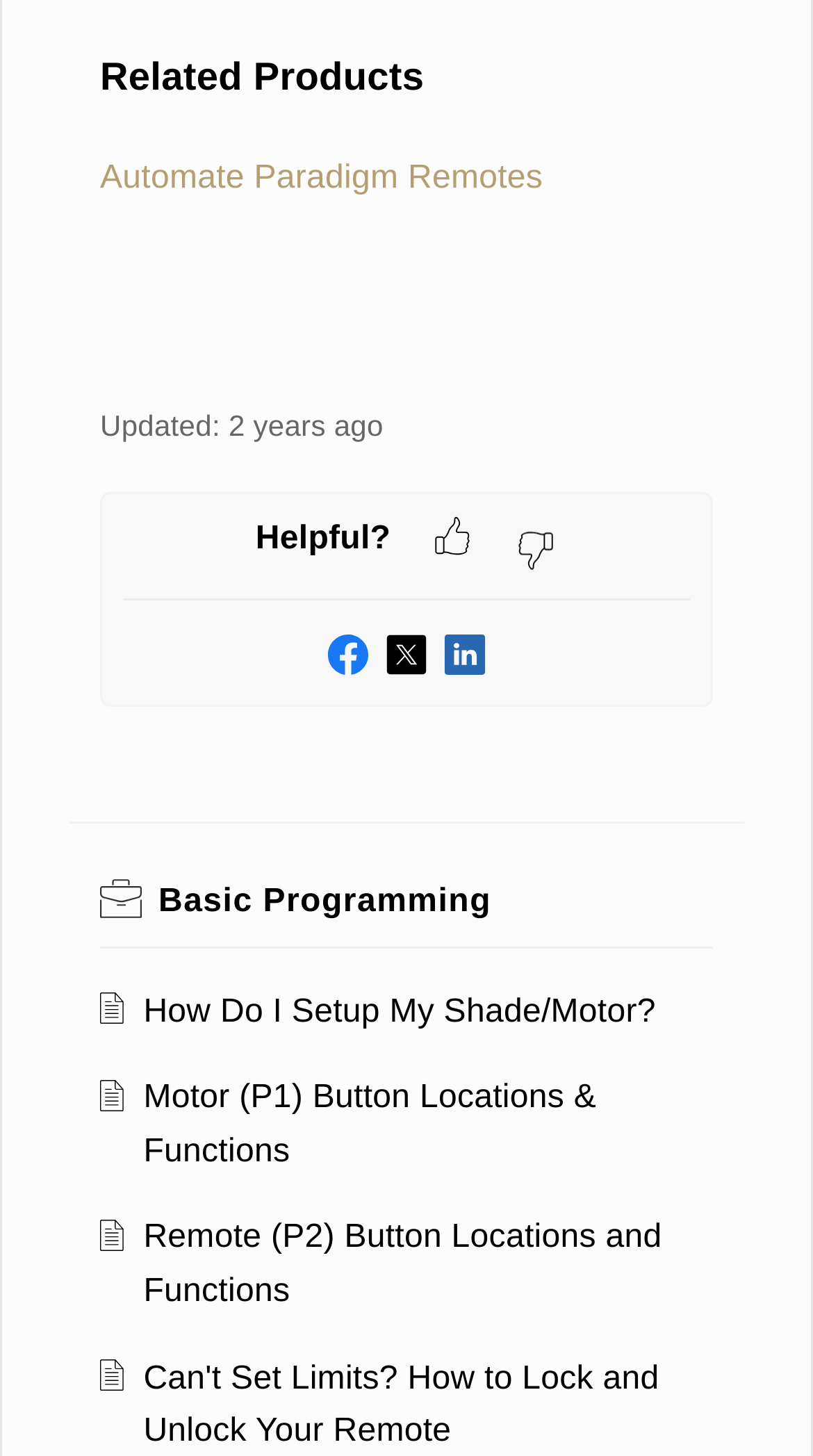Identify the bounding box of the UI component described as: "Basic Programming".

[0.195, 0.607, 0.604, 0.631]